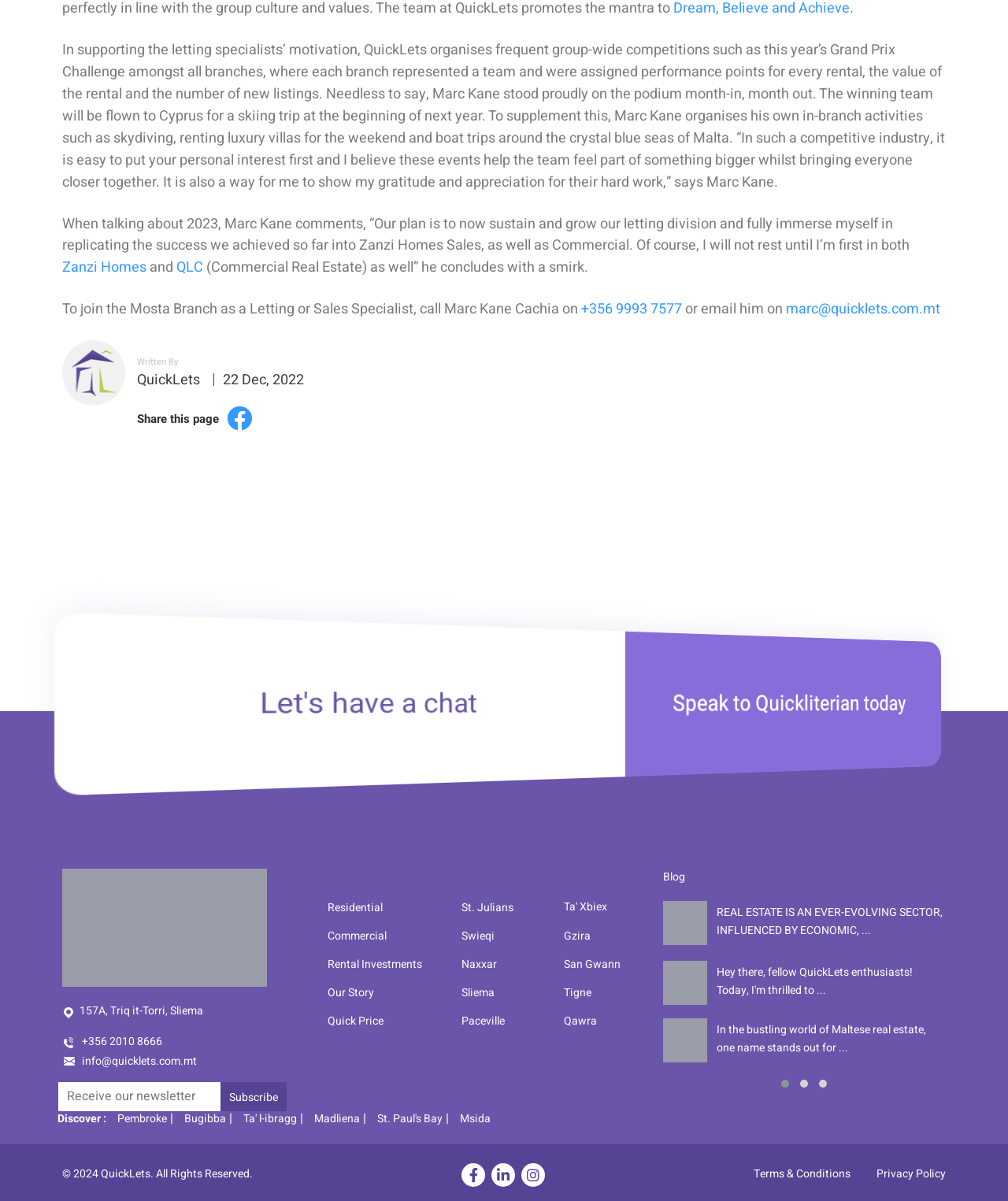Specify the bounding box coordinates of the area that needs to be clicked to achieve the following instruction: "Read the blog post 'Real Estate Trends to Watch in 2024: QuickLets Perspectives'".

[0.658, 0.75, 0.938, 0.787]